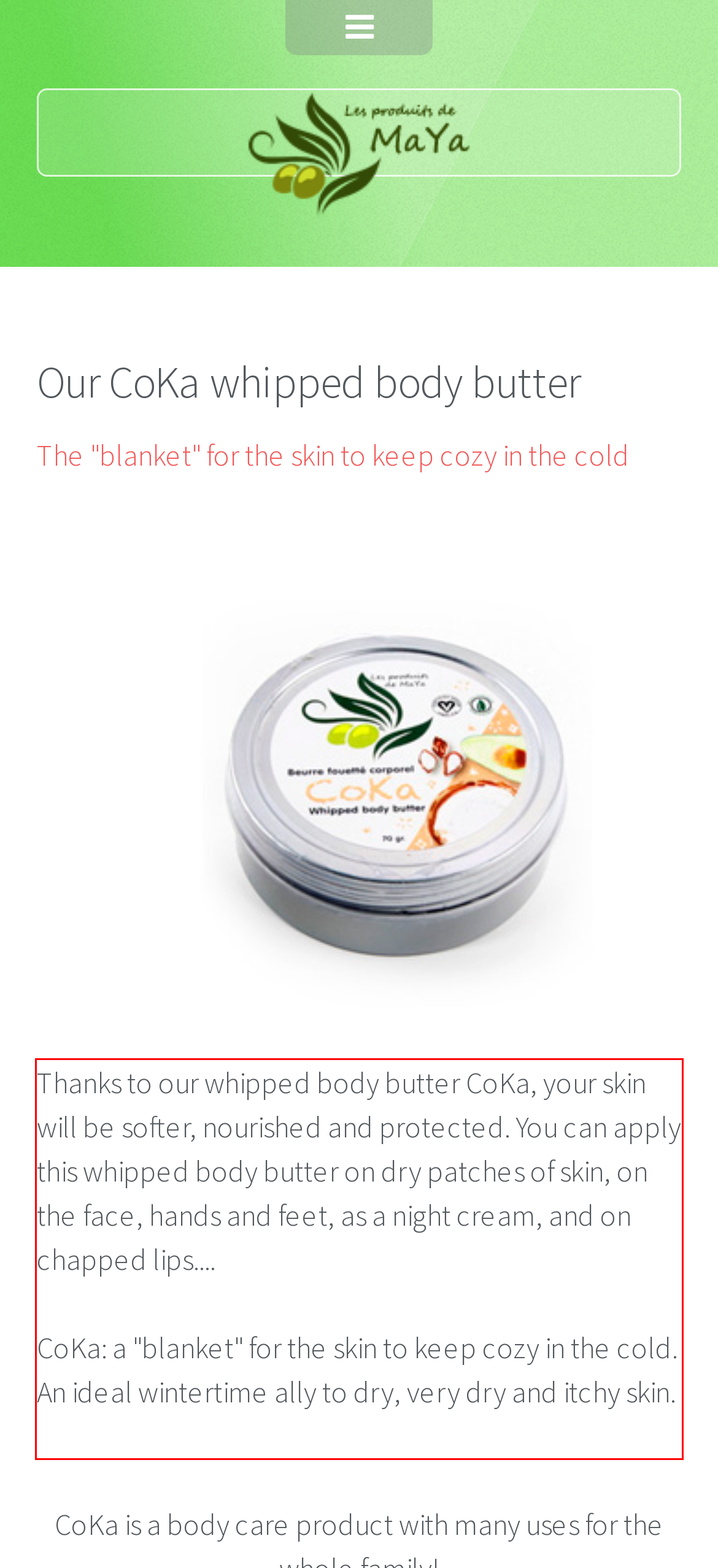Analyze the screenshot of a webpage where a red rectangle is bounding a UI element. Extract and generate the text content within this red bounding box.

Thanks to our whipped body butter CoKa, your skin will be softer, nourished and protected. You can apply this whipped body butter on dry patches of skin, on the face, hands and feet, as a night cream, and on chapped lips.... CoKa: a "blanket" for the skin to keep cozy in the cold. An ideal wintertime ally to dry, very dry and itchy skin.